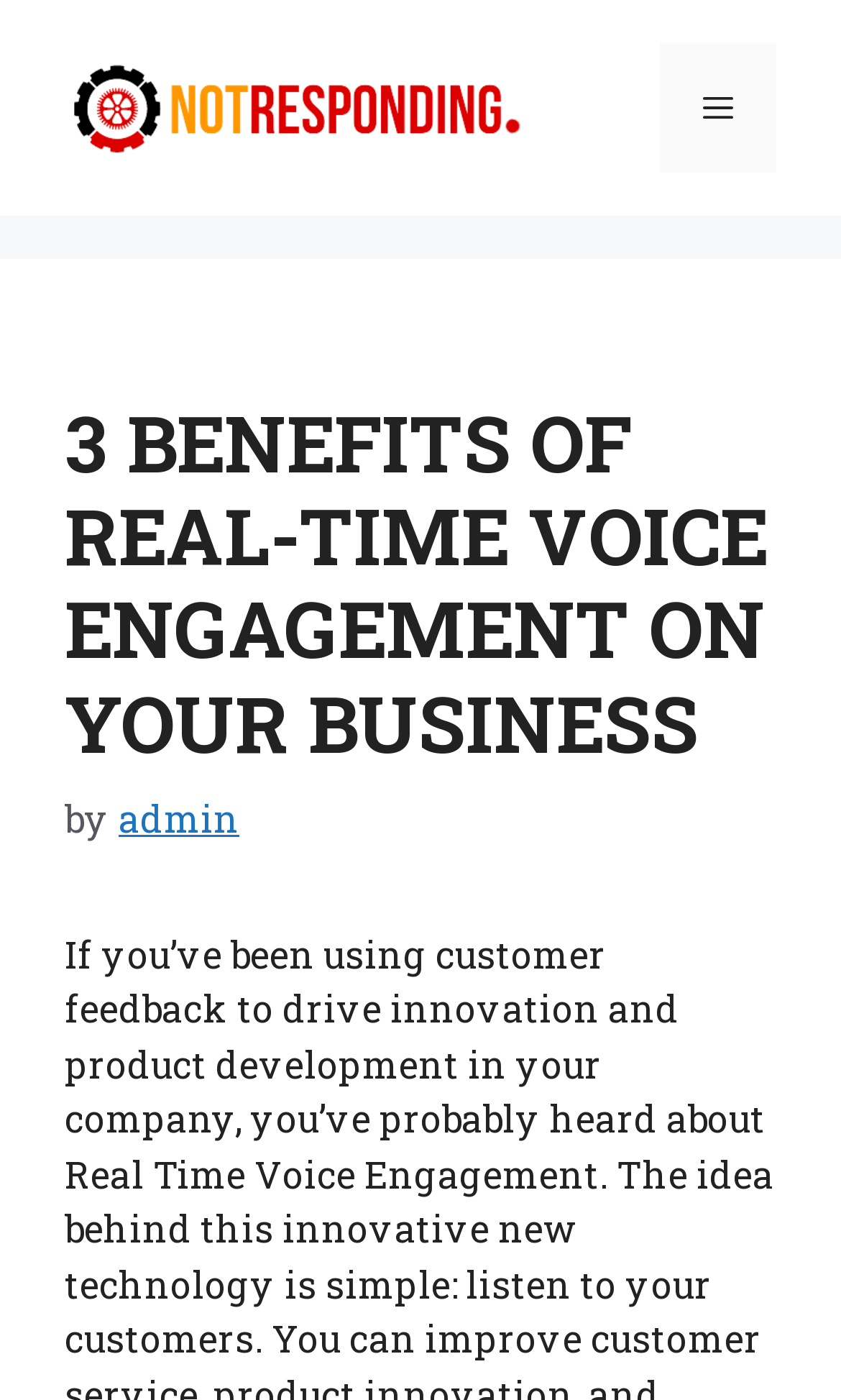Please determine and provide the text content of the webpage's heading.

3 BENEFITS OF REAL-TIME VOICE ENGAGEMENT ON YOUR BUSINESS